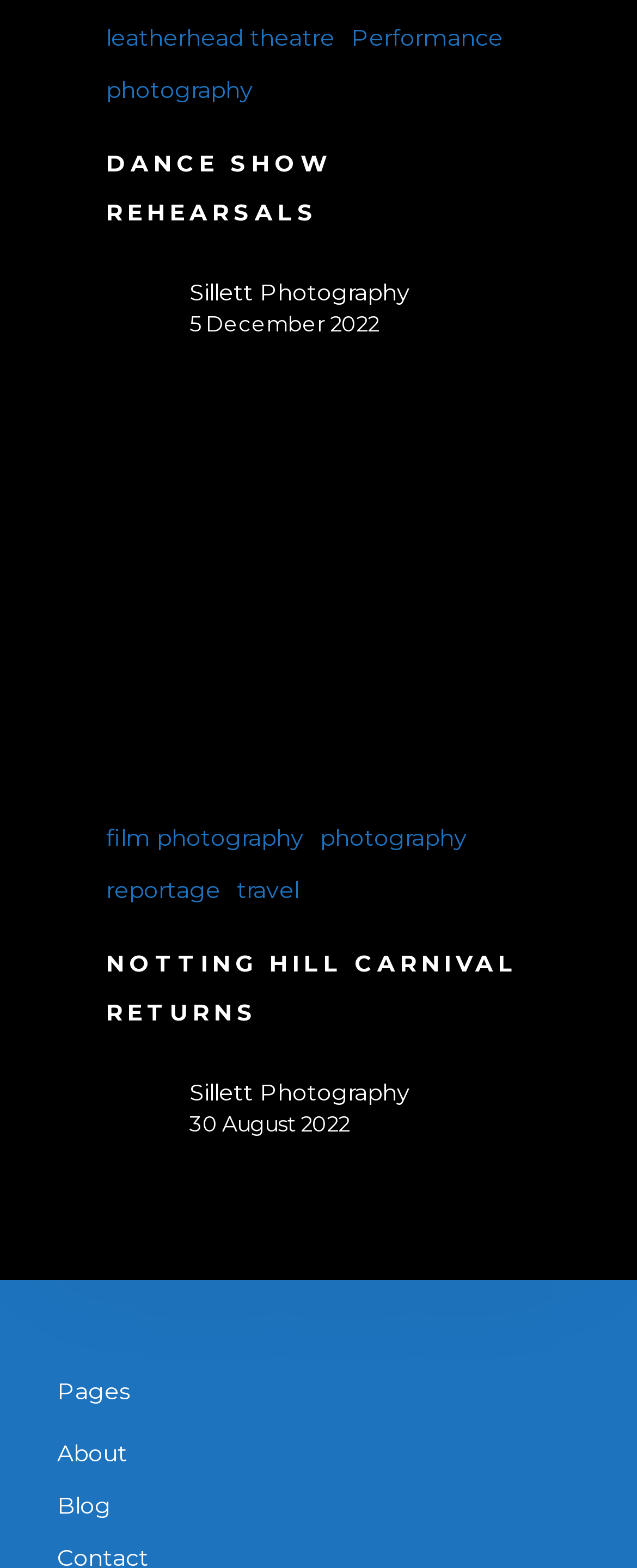Kindly determine the bounding box coordinates for the area that needs to be clicked to execute this instruction: "go to 'About' page".

[0.09, 0.914, 0.91, 0.939]